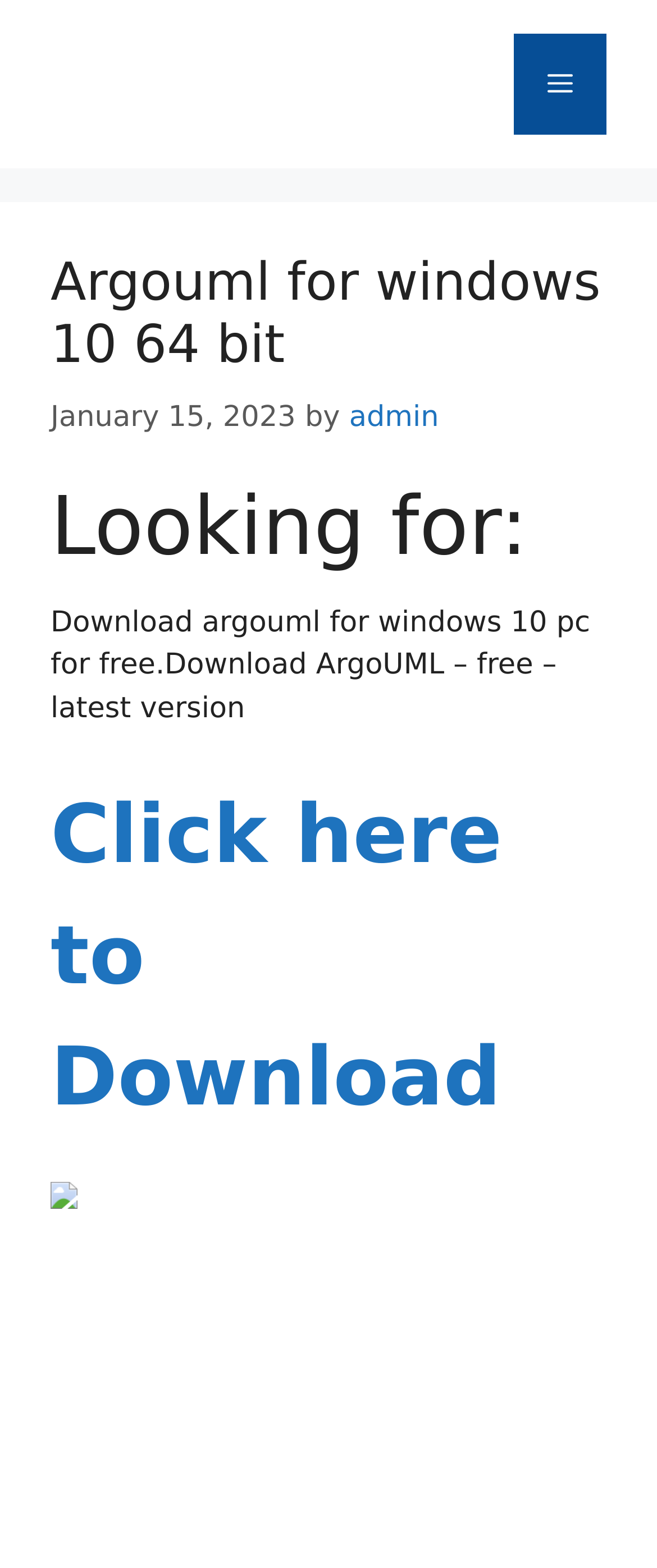Generate the text content of the main headline of the webpage.

Argouml for windows 10 64 bit